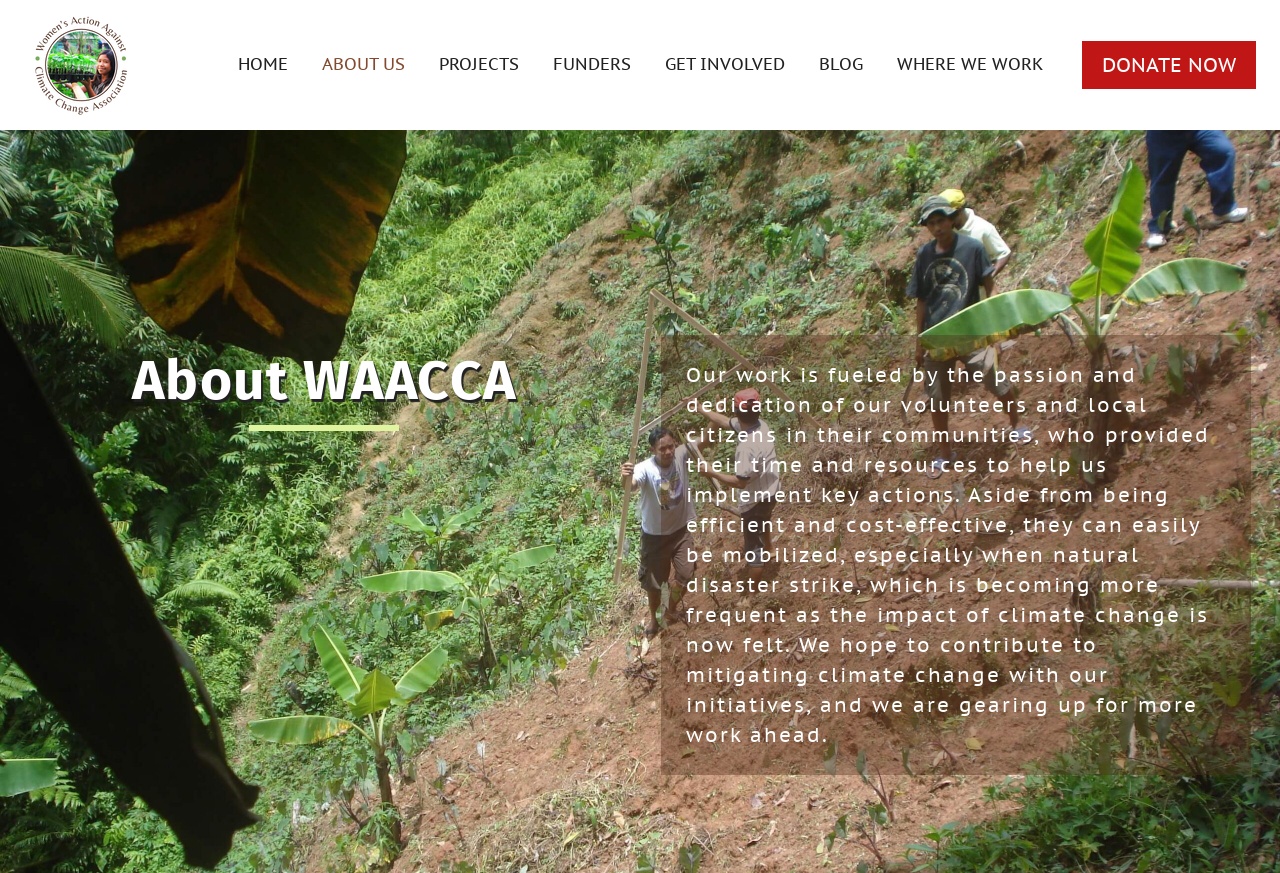Indicate the bounding box coordinates of the element that needs to be clicked to satisfy the following instruction: "Click the 'DONATE NOW' button". The coordinates should be four float numbers between 0 and 1, i.e., [left, top, right, bottom].

[0.845, 0.047, 0.981, 0.102]